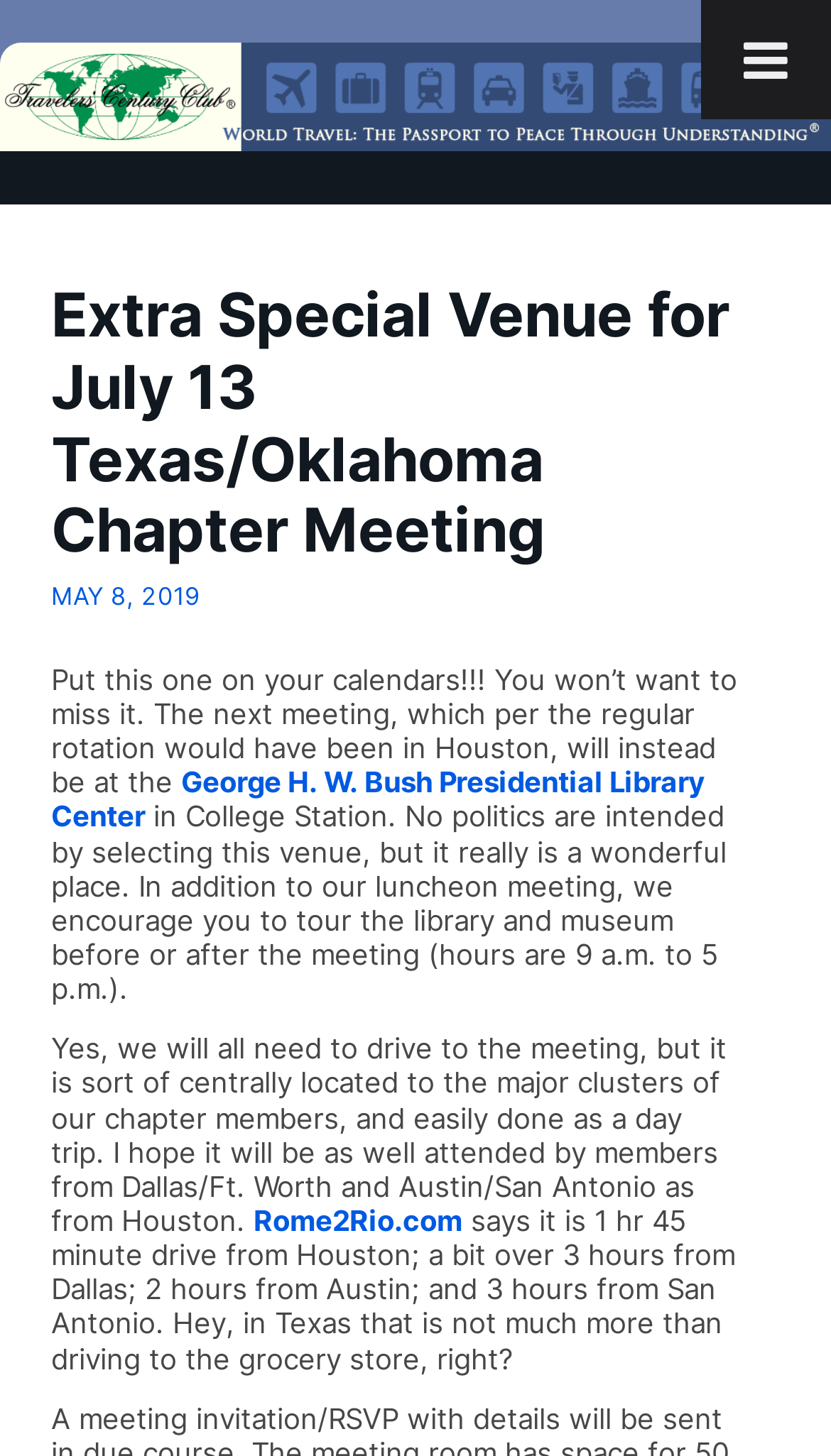Using the information shown in the image, answer the question with as much detail as possible: Where is the next meeting located?

I found the location by reading the text 'The next meeting, which per the regular rotation would have been in Houston, will instead be at the George H. W. Bush Presidential Library Center' which is a static text element on the webpage.